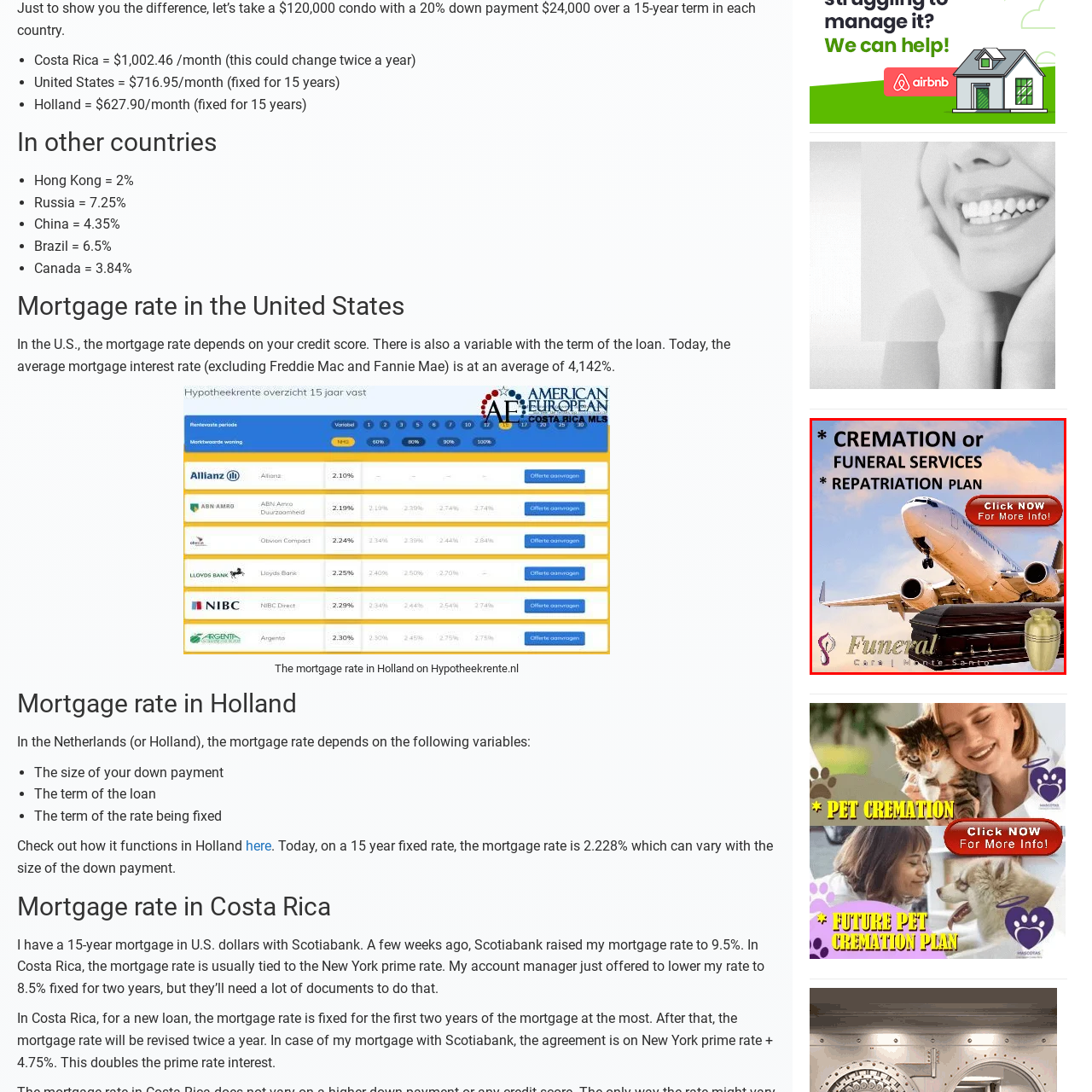Narrate the specific details and elements found within the red-bordered image.

This image promotes cremation and funeral services, highlighting the option for repatriation plans. It features a prominent, departing airplane, symbolizing travel and the return of loved ones, alongside a wooden coffin and a cremation urn, which convey the services offered. The visual has a professional aesthetic, with the company name "Funeral Care | Monte Santo" prominently displayed, reinforcing the brand's identity. A call-to-action button, "Click NOW For More Info!", encourages viewers to engage further with the offering, indicating that additional information is readily accessible. The overall design signifies support and care during difficult times, appealing to those considering these essential services.